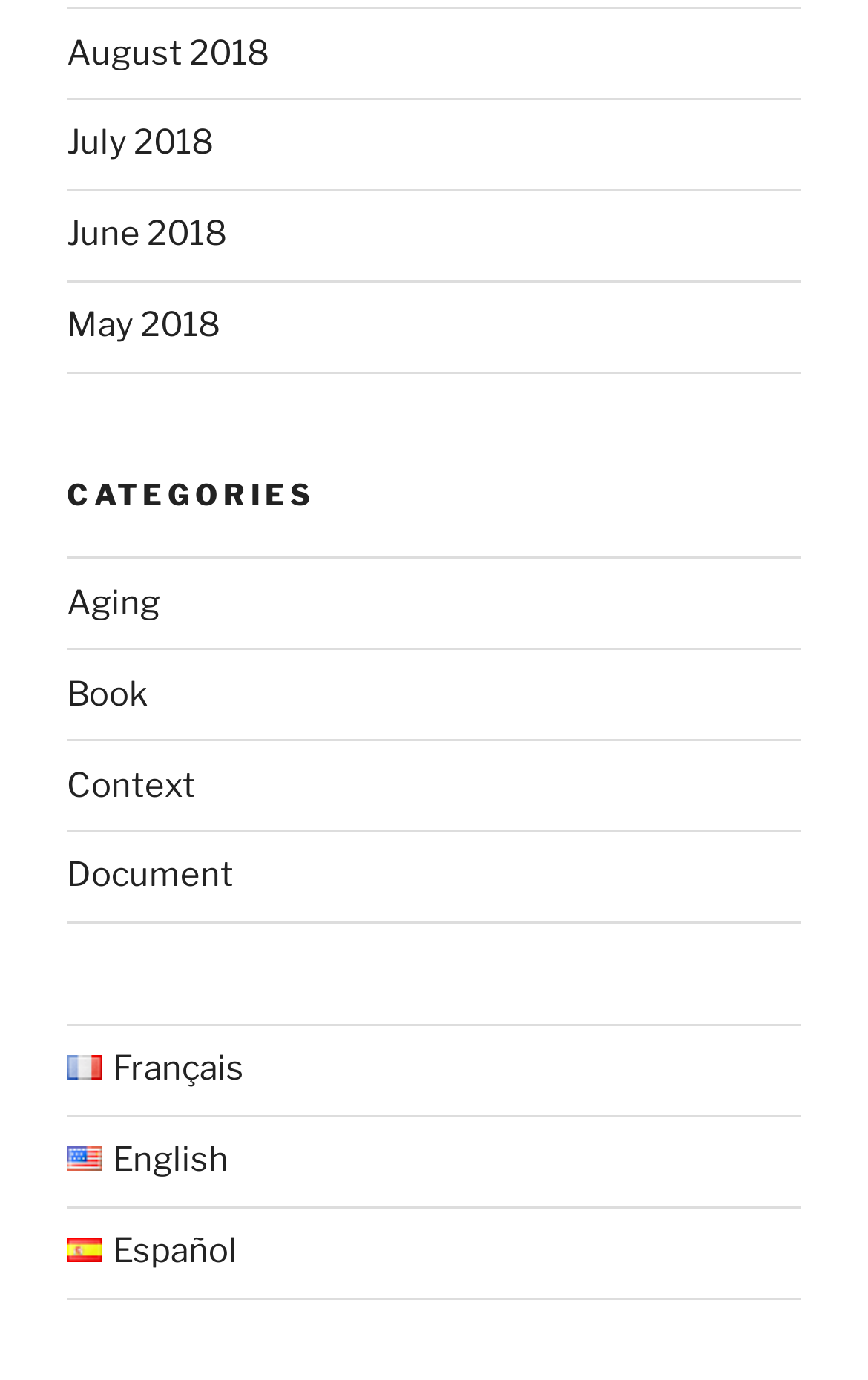Identify the bounding box coordinates of the clickable section necessary to follow the following instruction: "View August 2018 archives". The coordinates should be presented as four float numbers from 0 to 1, i.e., [left, top, right, bottom].

[0.077, 0.023, 0.31, 0.052]